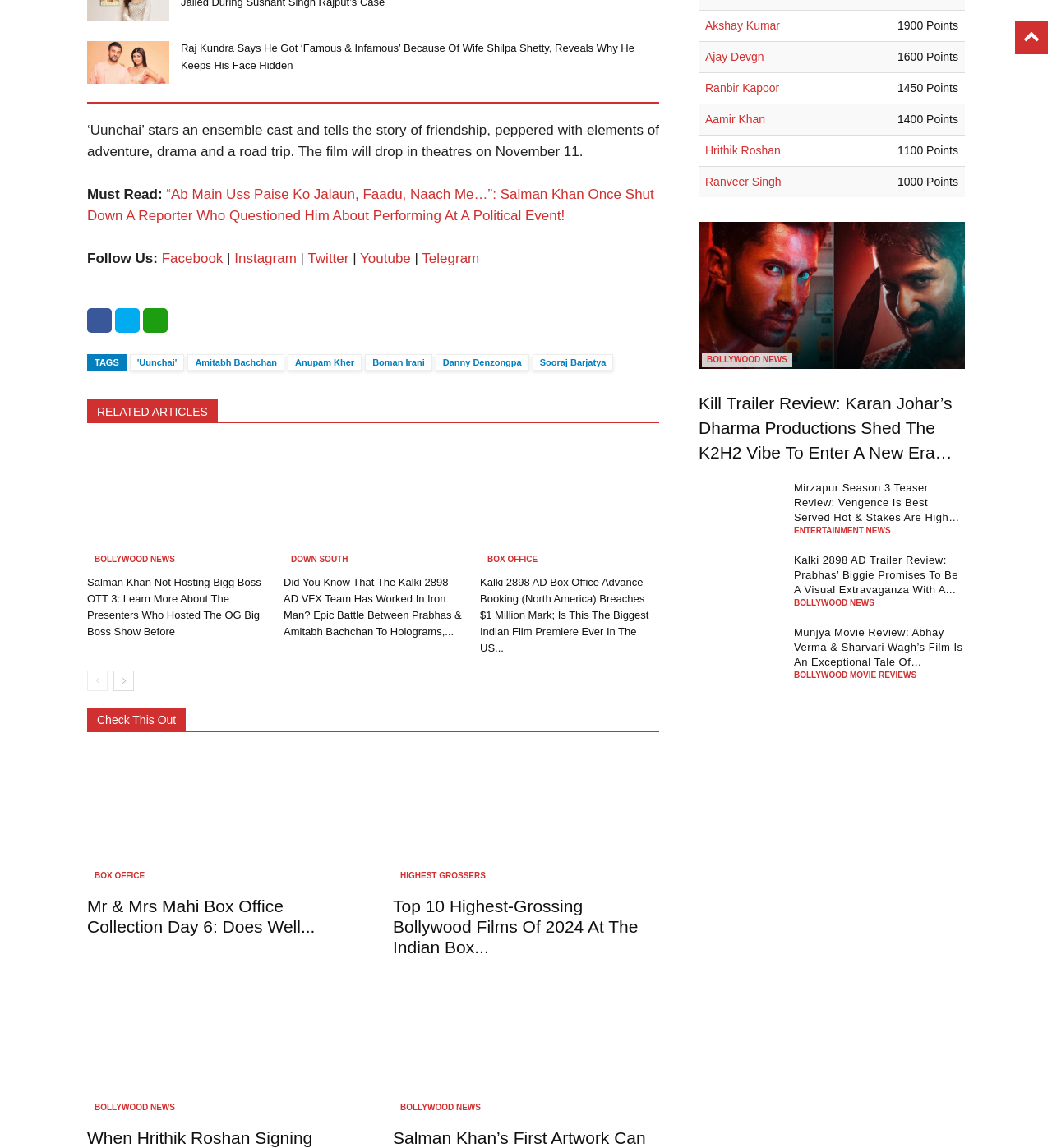Locate the bounding box coordinates of the area to click to fulfill this instruction: "View the Top 10 Highest-Grossing Films Of 2024". The bounding box should be presented as four float numbers between 0 and 1, in the order [left, top, right, bottom].

[0.373, 0.656, 0.627, 0.771]